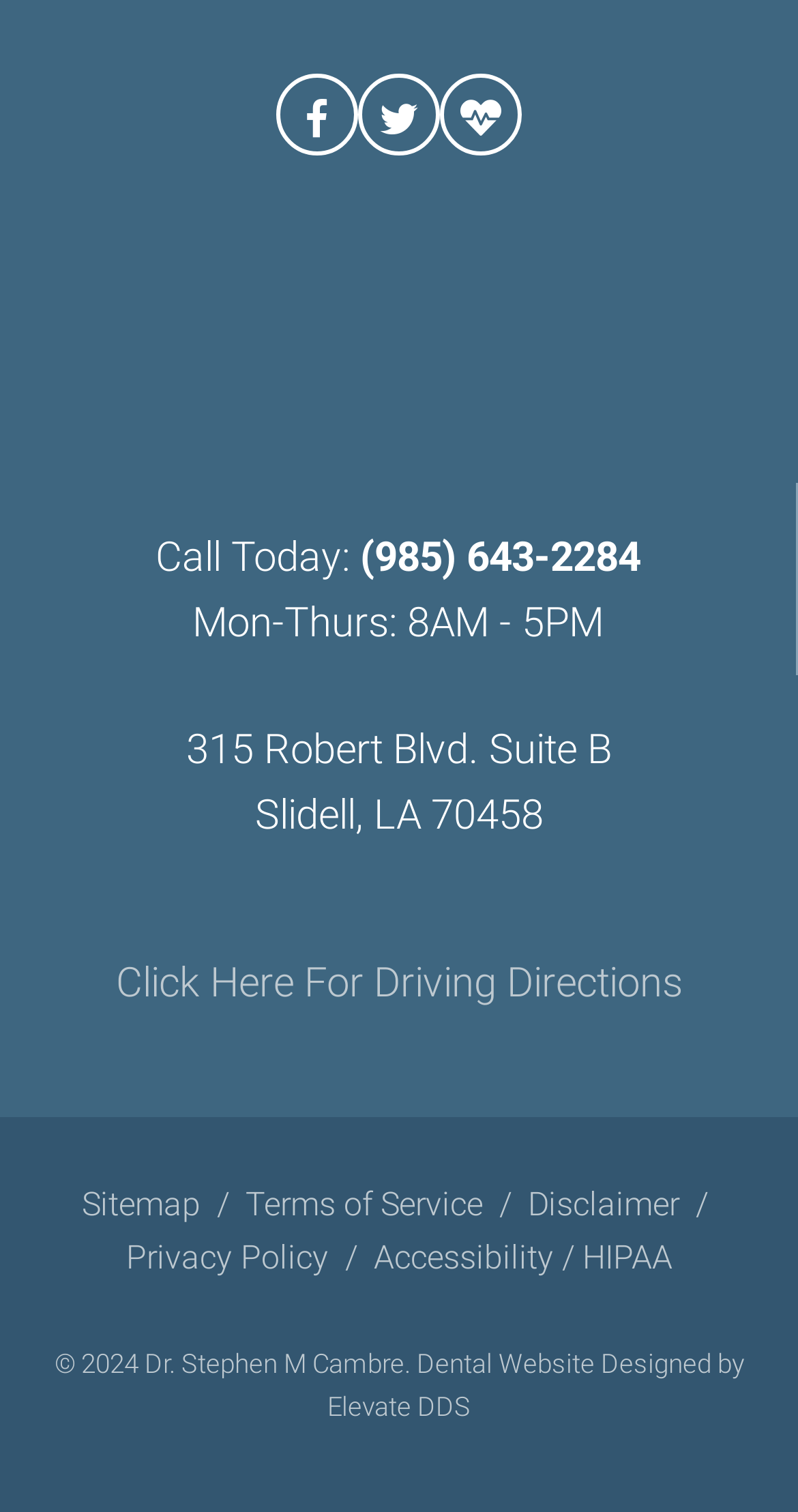Using the provided element description: "Asamblead ecara banchel", identify the bounding box coordinates. The coordinates should be four floats between 0 and 1 in the order [left, top, right, bottom].

None